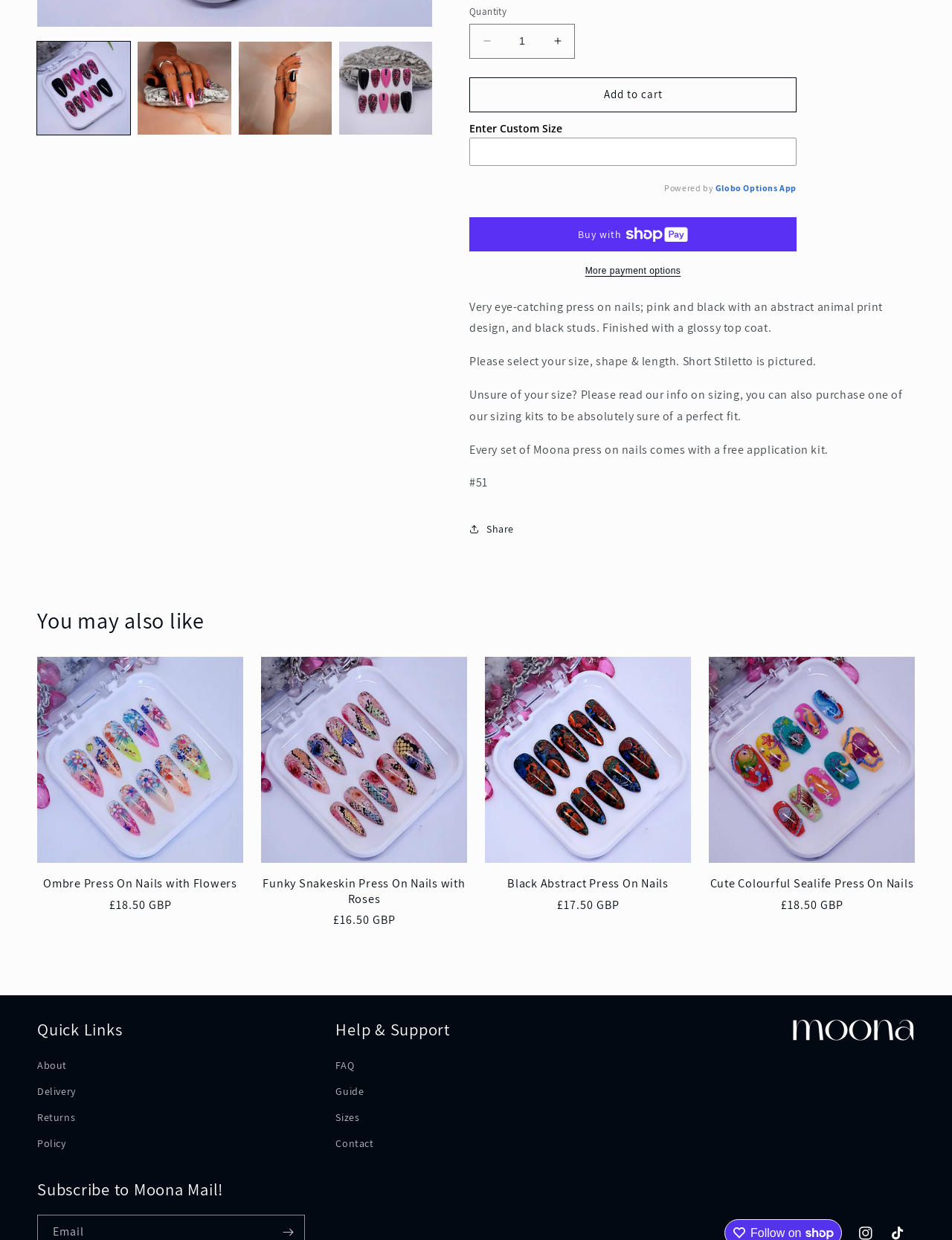Please find the bounding box for the following UI element description. Provide the coordinates in (top-left x, top-left y, bottom-right x, bottom-right y) format, with values between 0 and 1: Policy

[0.039, 0.912, 0.069, 0.933]